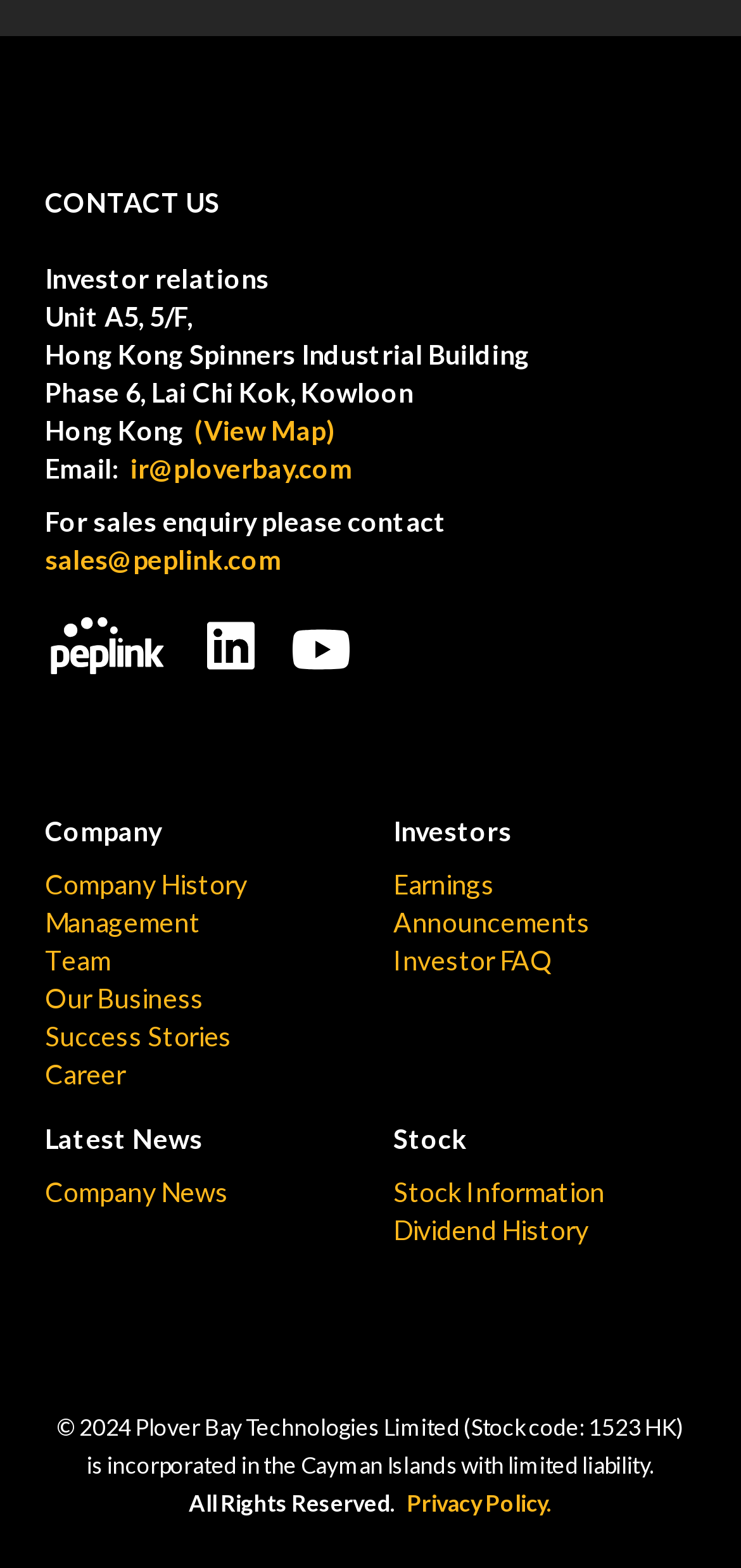Identify the bounding box for the UI element described as: "Continue →". The coordinates should be four float numbers between 0 and 1, i.e., [left, top, right, bottom].

None